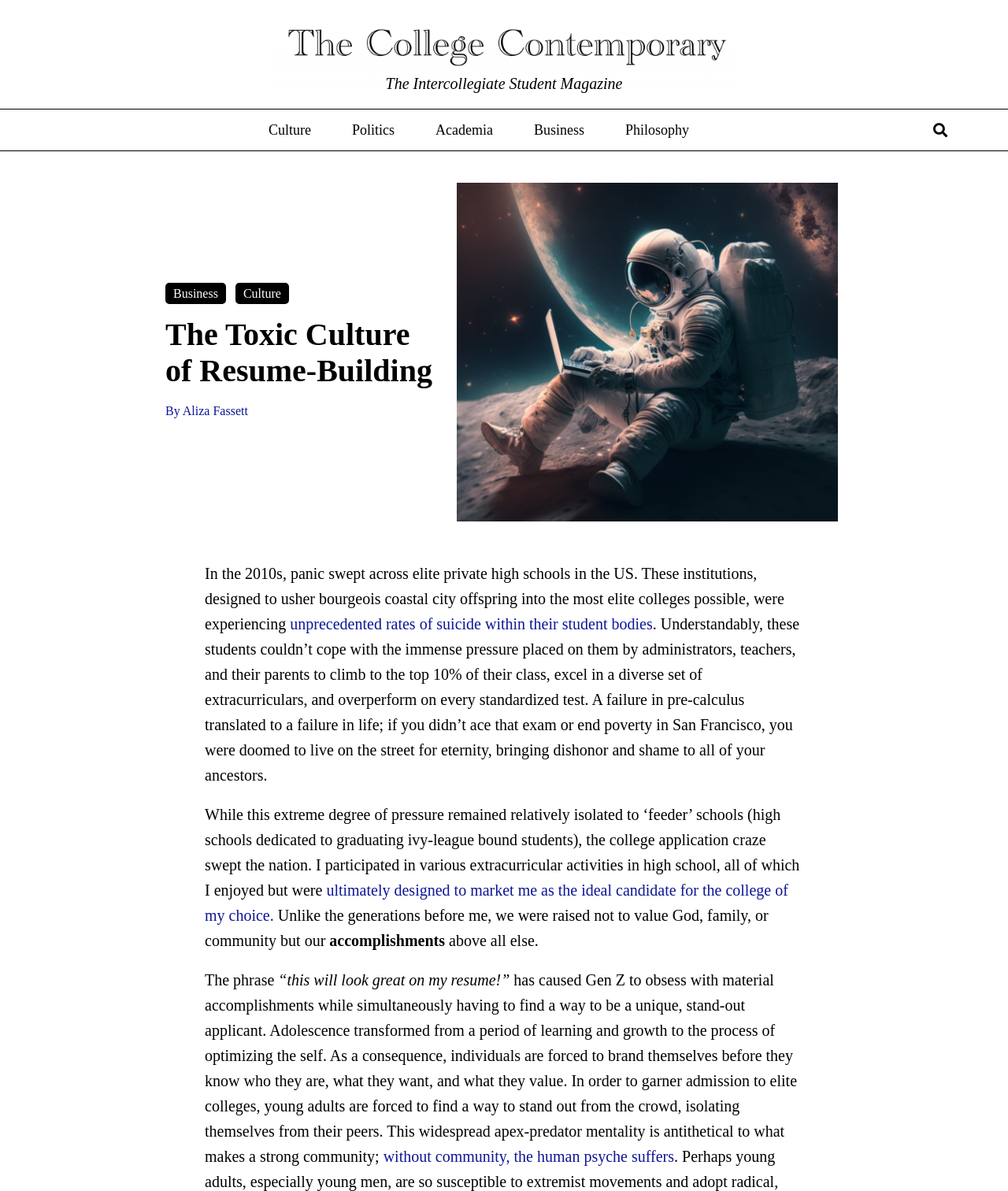Identify the bounding box coordinates of the region that should be clicked to execute the following instruction: "Search for something".

[0.856, 0.098, 0.945, 0.12]